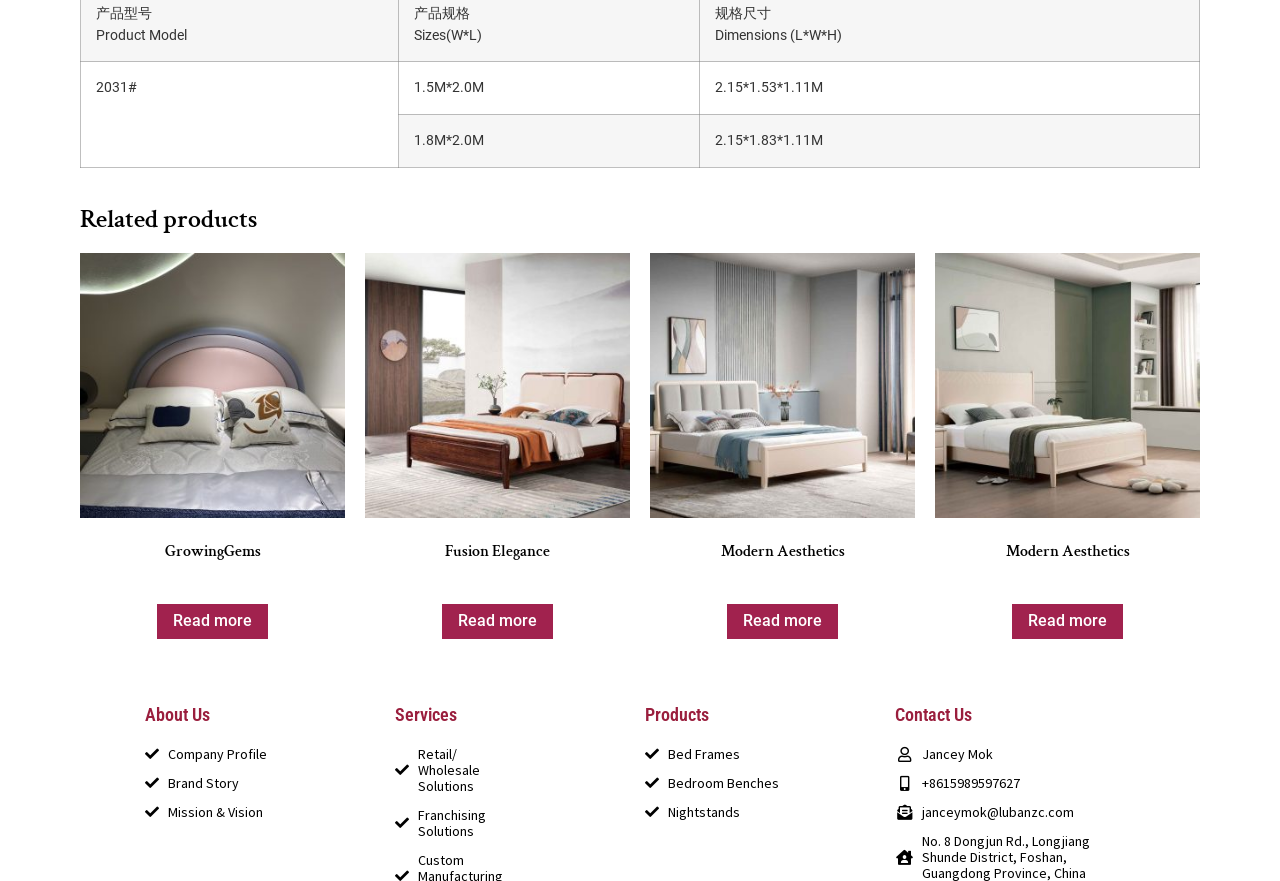Determine the bounding box coordinates for the region that must be clicked to execute the following instruction: "View 'About Us' page".

[0.113, 0.799, 0.301, 0.824]